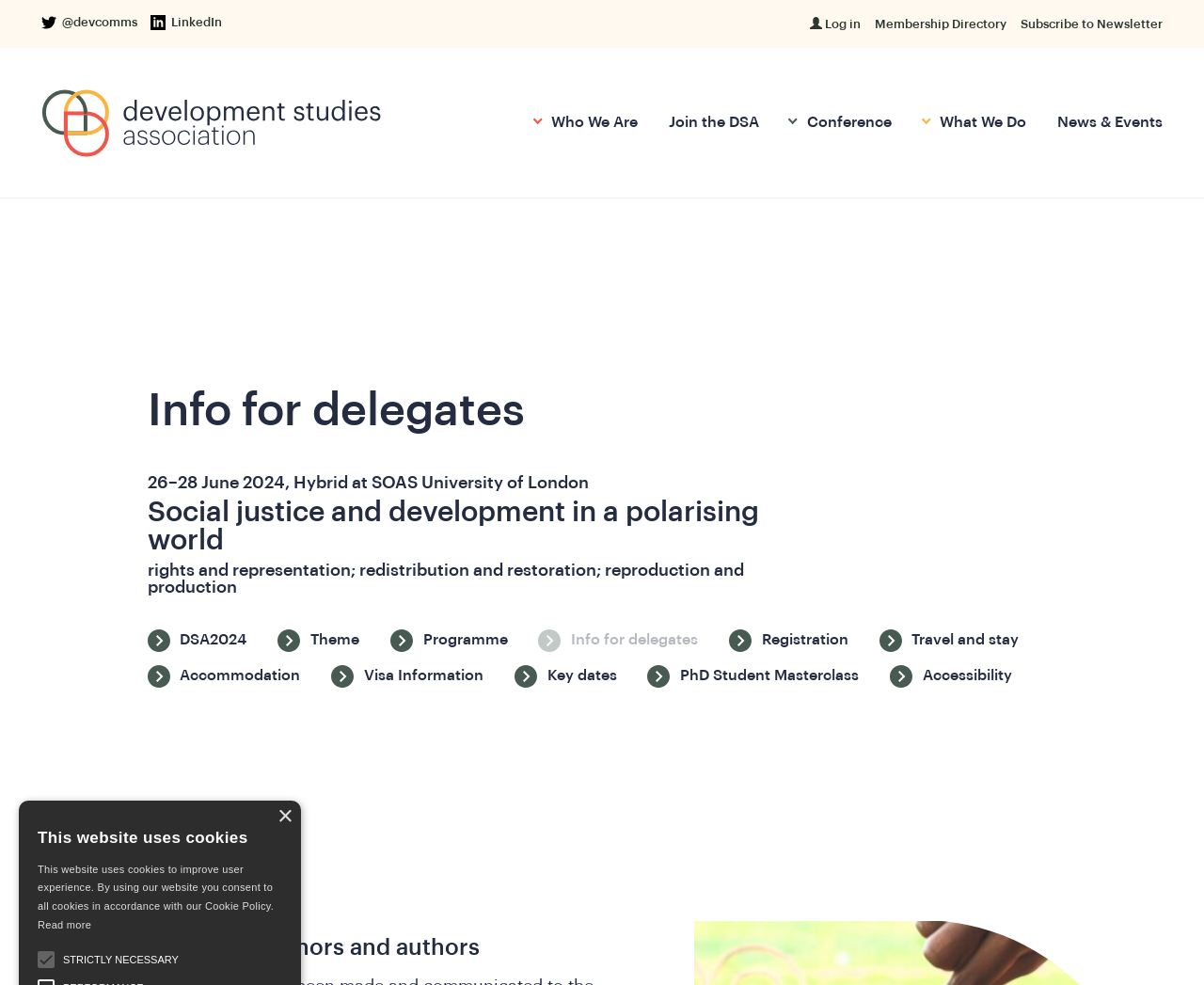Identify the bounding box coordinates for the UI element described as follows: "What We Do". Ensure the coordinates are four float numbers between 0 and 1, formatted as [left, top, right, bottom].

[0.766, 0.117, 0.852, 0.132]